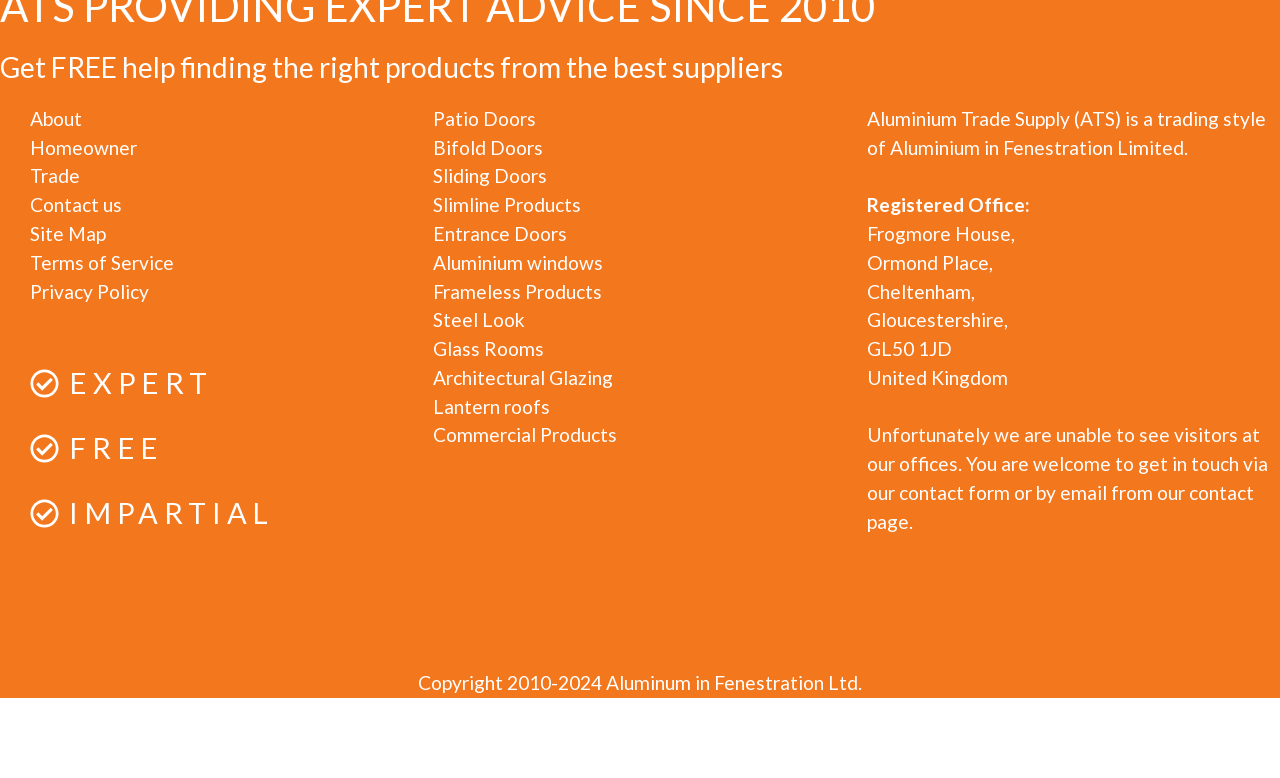What is the copyright year range of the website?
Look at the screenshot and respond with a single word or phrase.

2010-2024